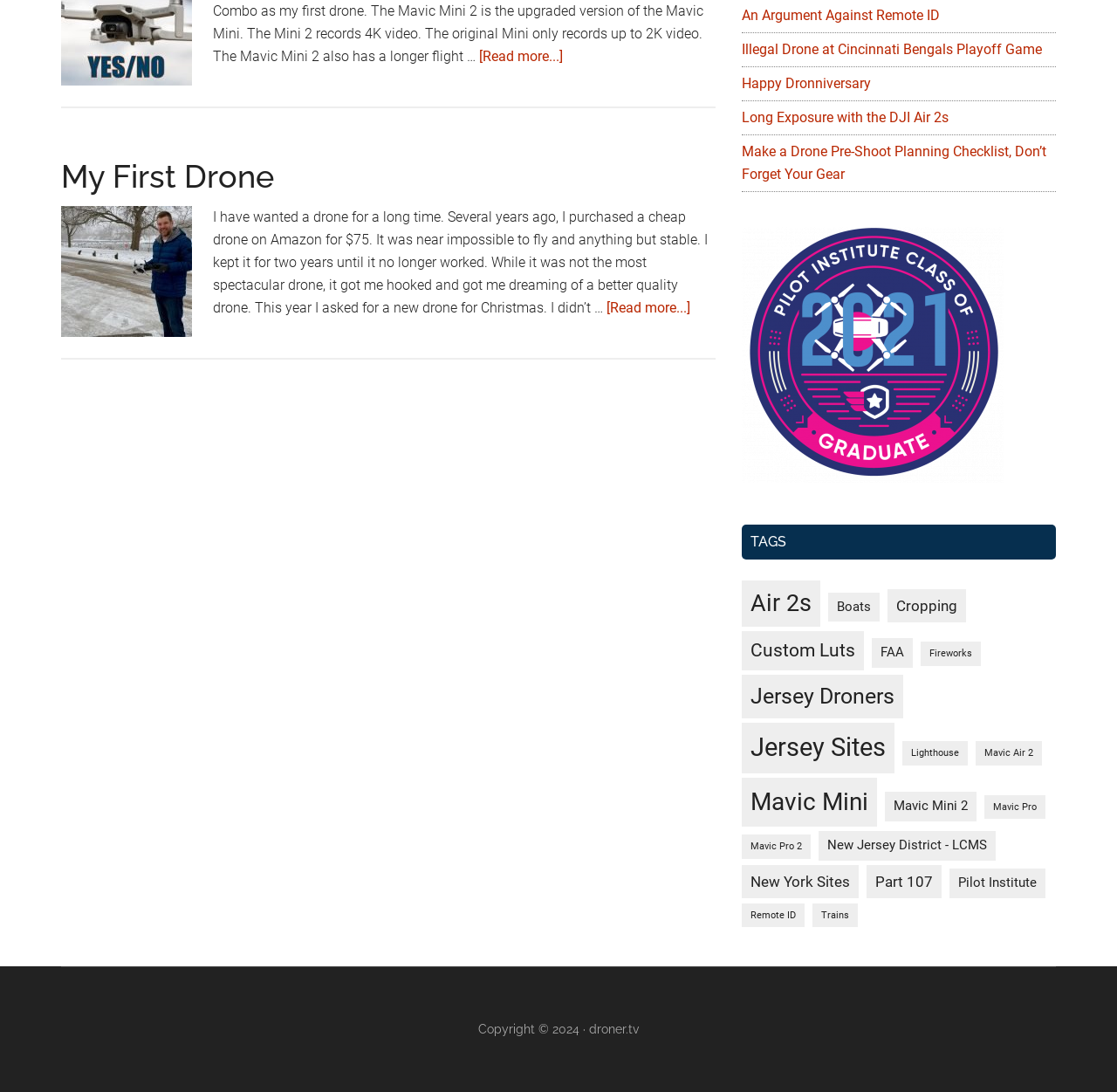Determine the bounding box of the UI element mentioned here: "An Argument Against Remote ID". The coordinates must be in the format [left, top, right, bottom] with values ranging from 0 to 1.

[0.664, 0.007, 0.841, 0.022]